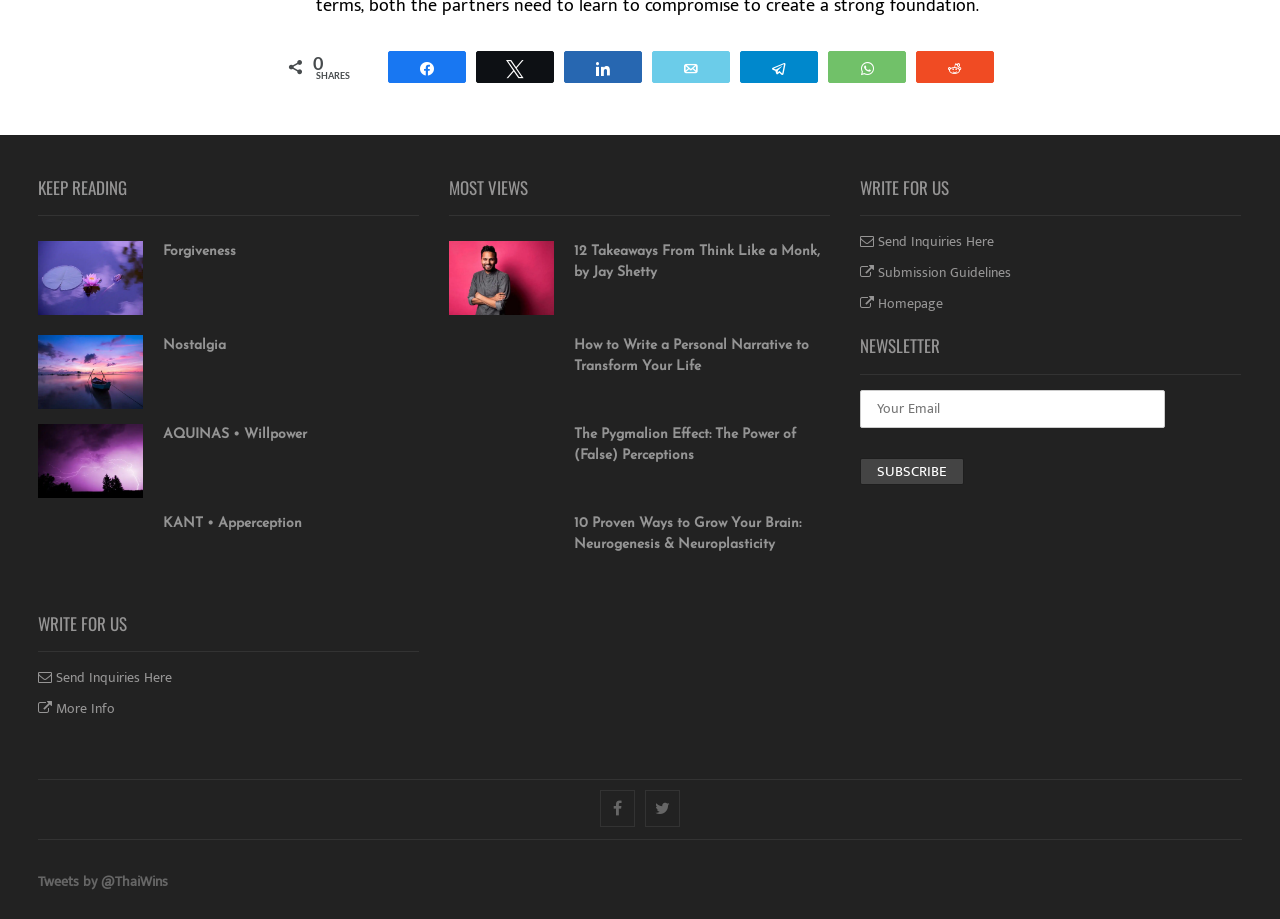Answer the following inquiry with a single word or phrase:
What is the first social media platform listed?

facebook